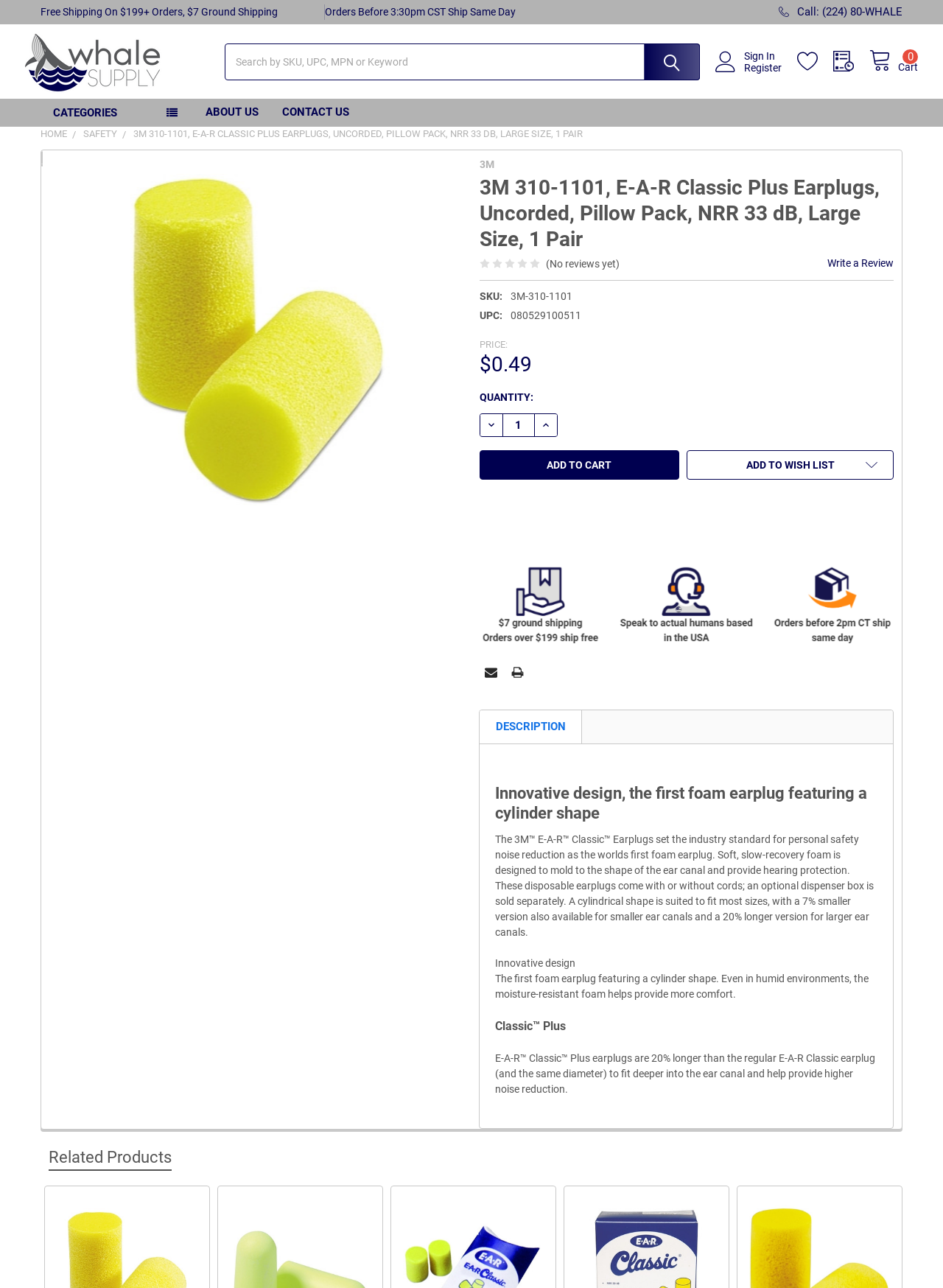Identify the bounding box coordinates necessary to click and complete the given instruction: "View your cart".

[0.905, 0.045, 0.957, 0.063]